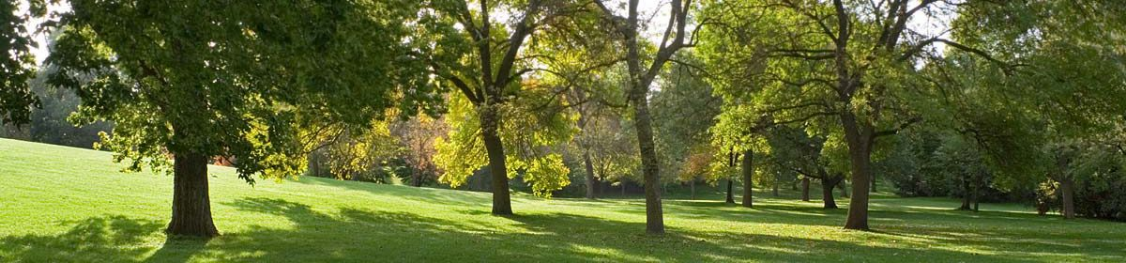What is the primary color of the landscape?
Examine the image and give a concise answer in one word or a short phrase.

Green